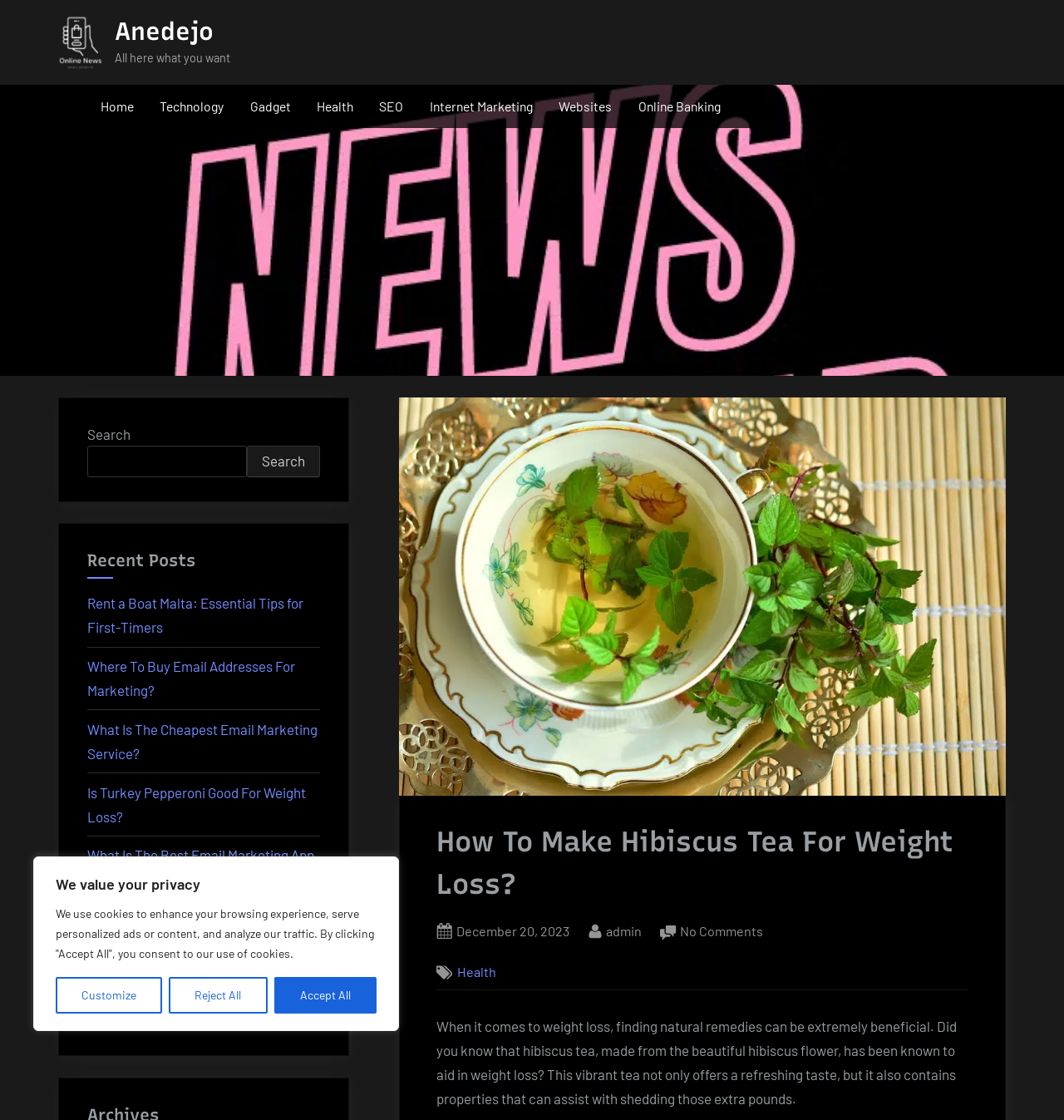Determine the bounding box coordinates in the format (top-left x, top-left y, bottom-right x, bottom-right y). Ensure all values are floating point numbers between 0 and 1. Identify the bounding box of the UI element described by: Posted on December 20, 2023

[0.429, 0.821, 0.535, 0.842]